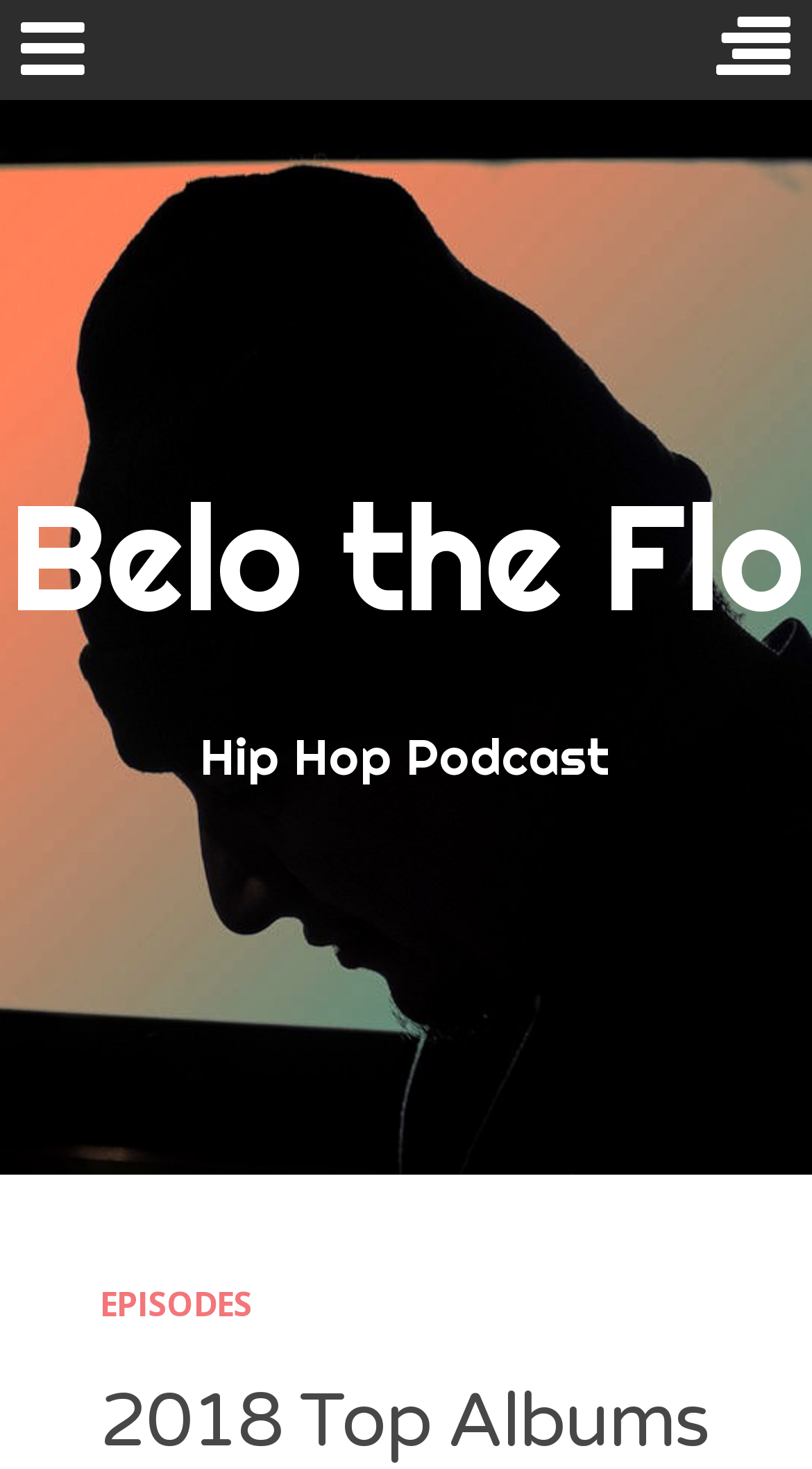Identify the bounding box coordinates for the UI element that matches this description: "parent_node: Search for:".

[0.821, 0.045, 0.918, 0.109]